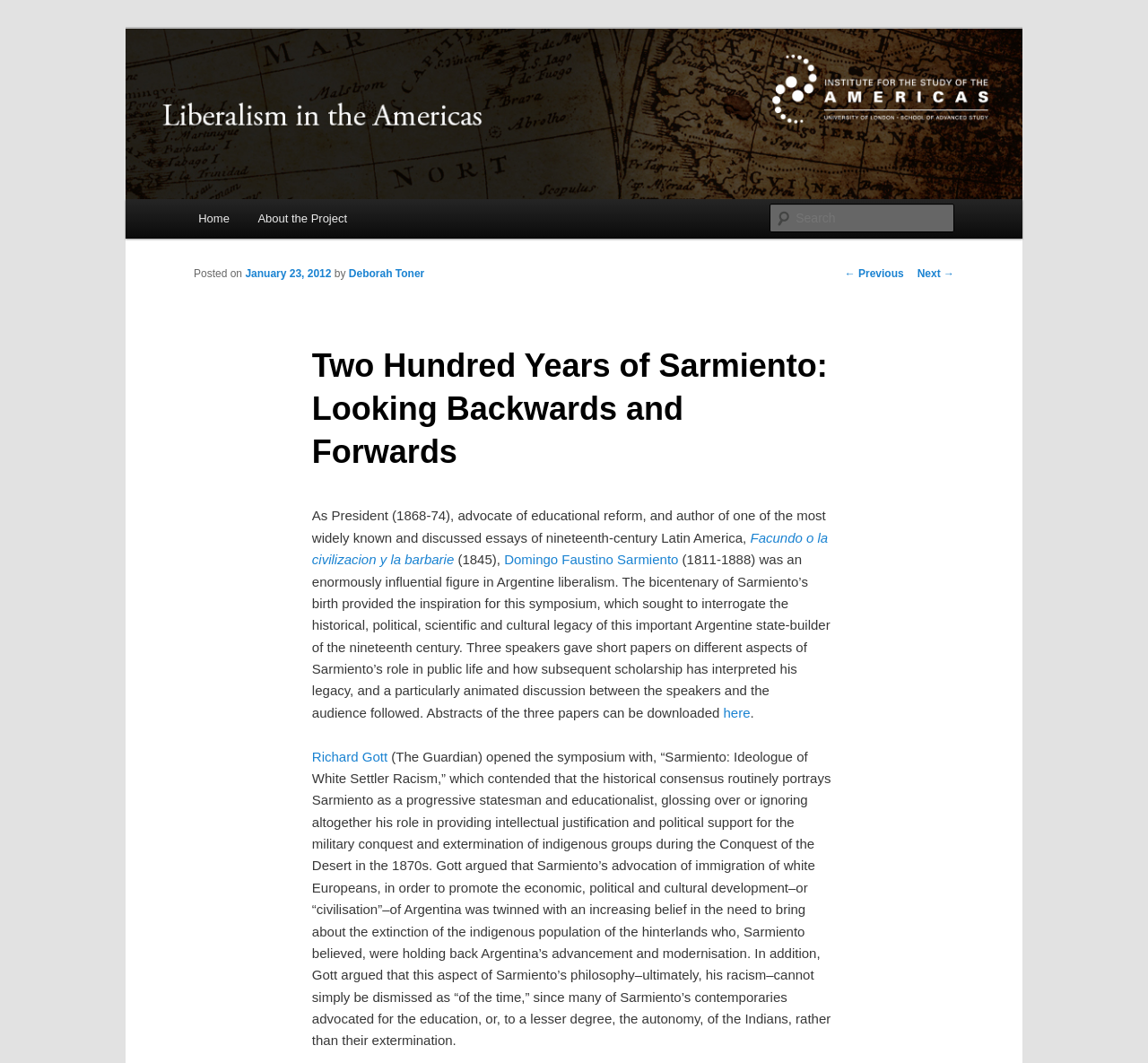Respond to the question below with a concise word or phrase:
What is the title of the blog post?

Two Hundred Years of Sarmiento: Looking Backwards and Forwards